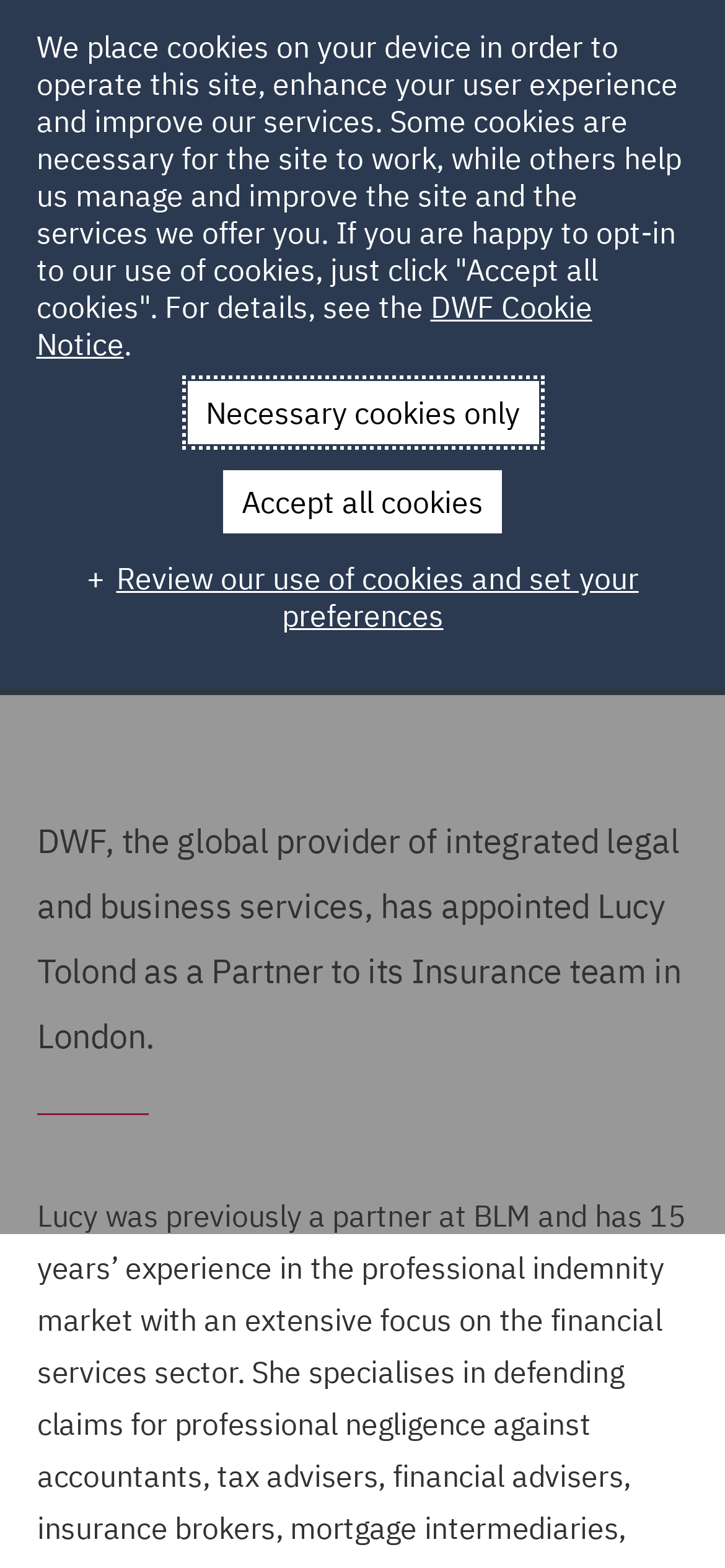Locate the heading on the webpage and return its text.

DWF adds new insurance partner in London